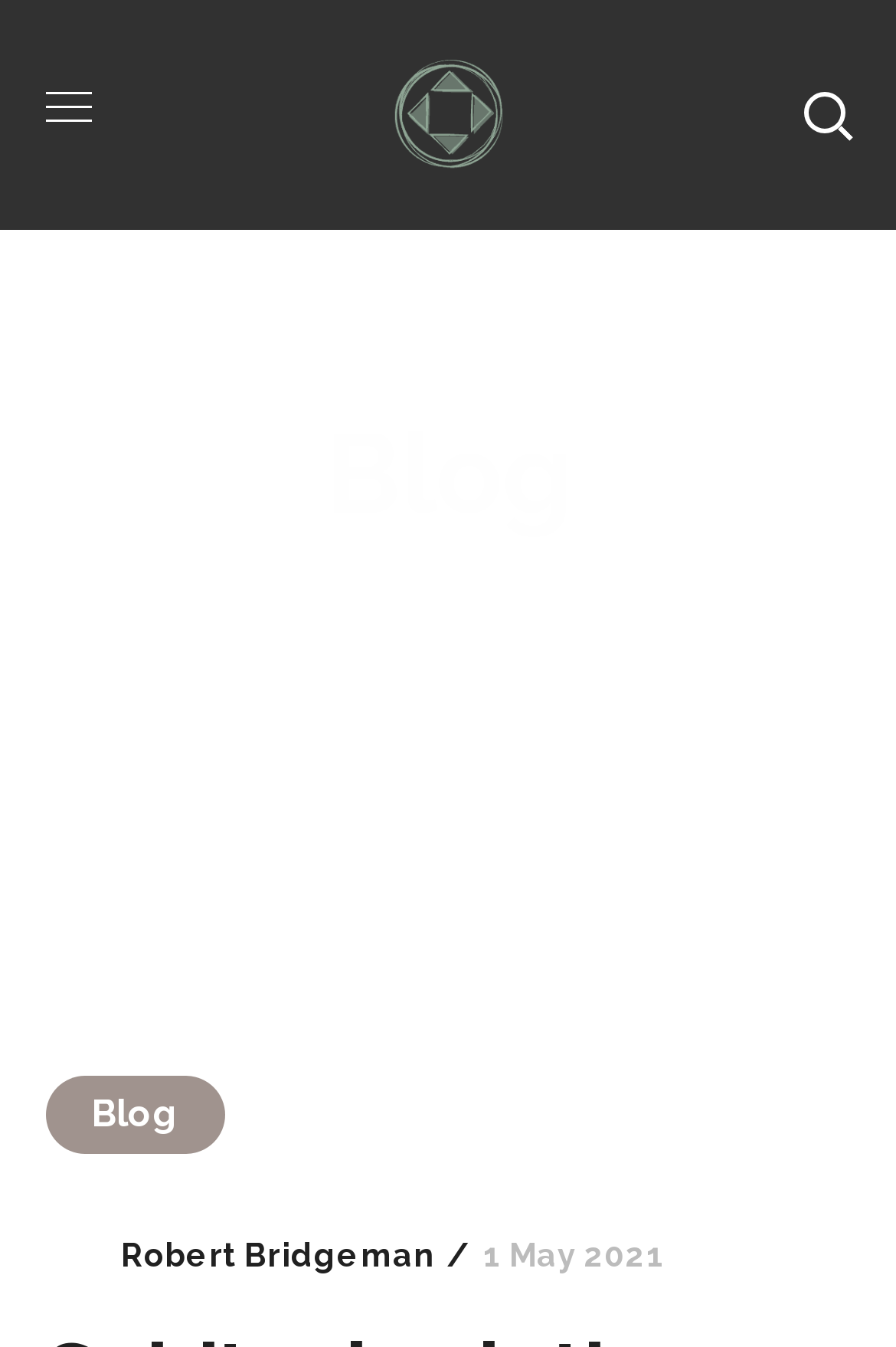By analyzing the image, answer the following question with a detailed response: How many sections are there in the webpage?

I counted the number of sections in the webpage by looking at the y-coordinates of the elements. There are two distinct vertical positions, one for the top navigation bar and one for the main content area, indicating that there are two sections in the webpage.